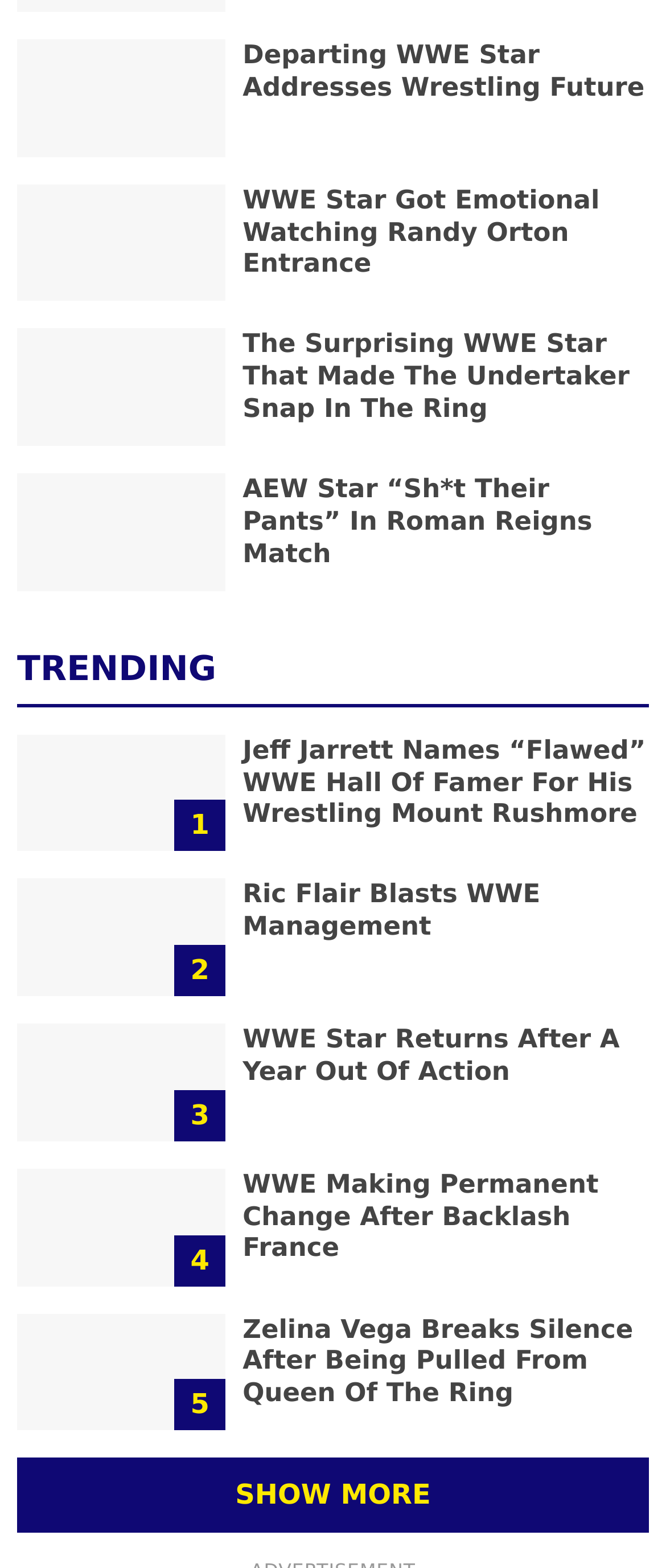Is there a news article about AEW on this page?
Refer to the image and give a detailed answer to the query.

I scanned the headings on the page and found one that mentions AEW, which is 'AEW Star “Sh*t Their Pants” In Roman Reigns Match'. This suggests that there is a news article about AEW on this page.